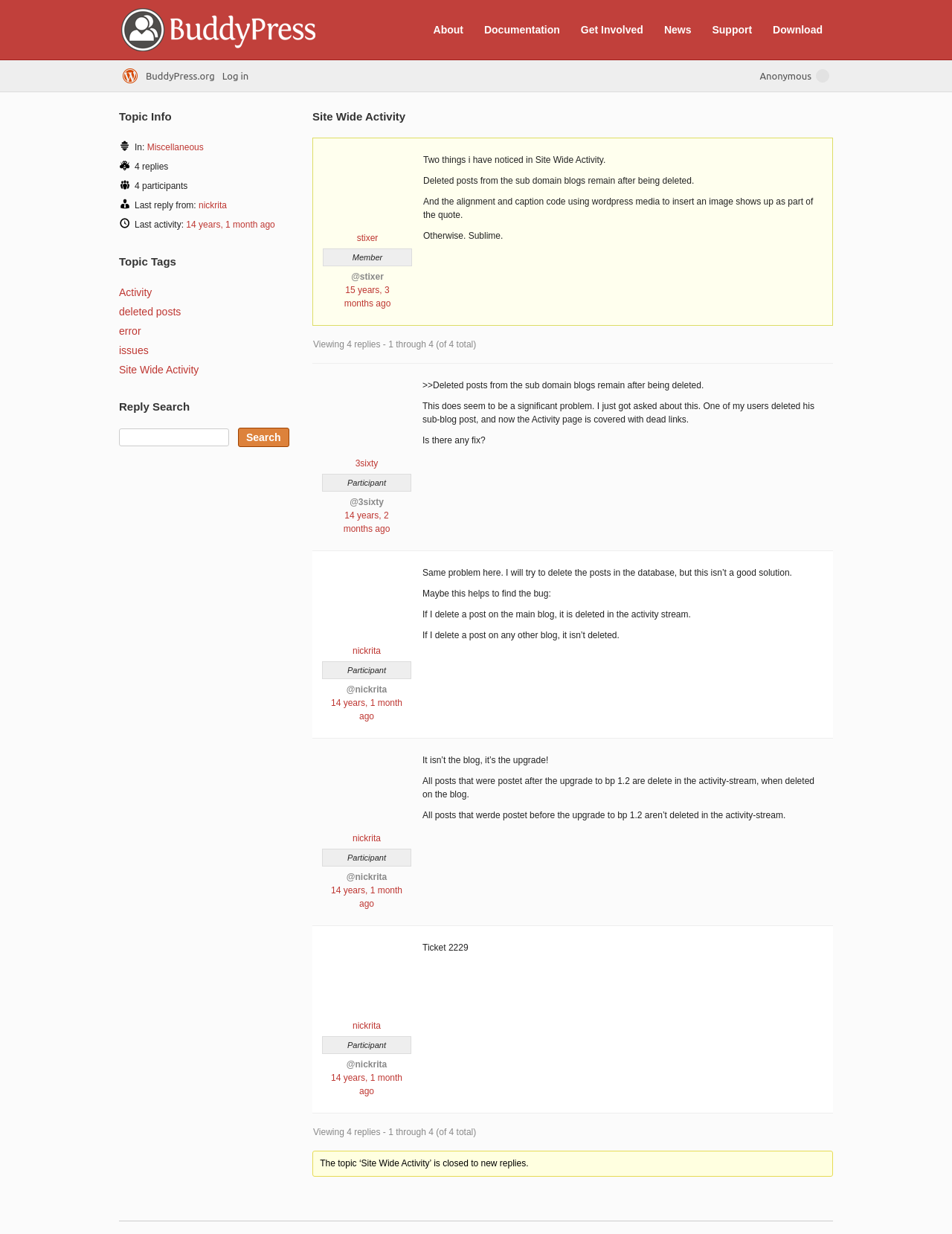Identify the bounding box coordinates of the area you need to click to perform the following instruction: "Search for a topic".

[0.125, 0.347, 0.241, 0.362]